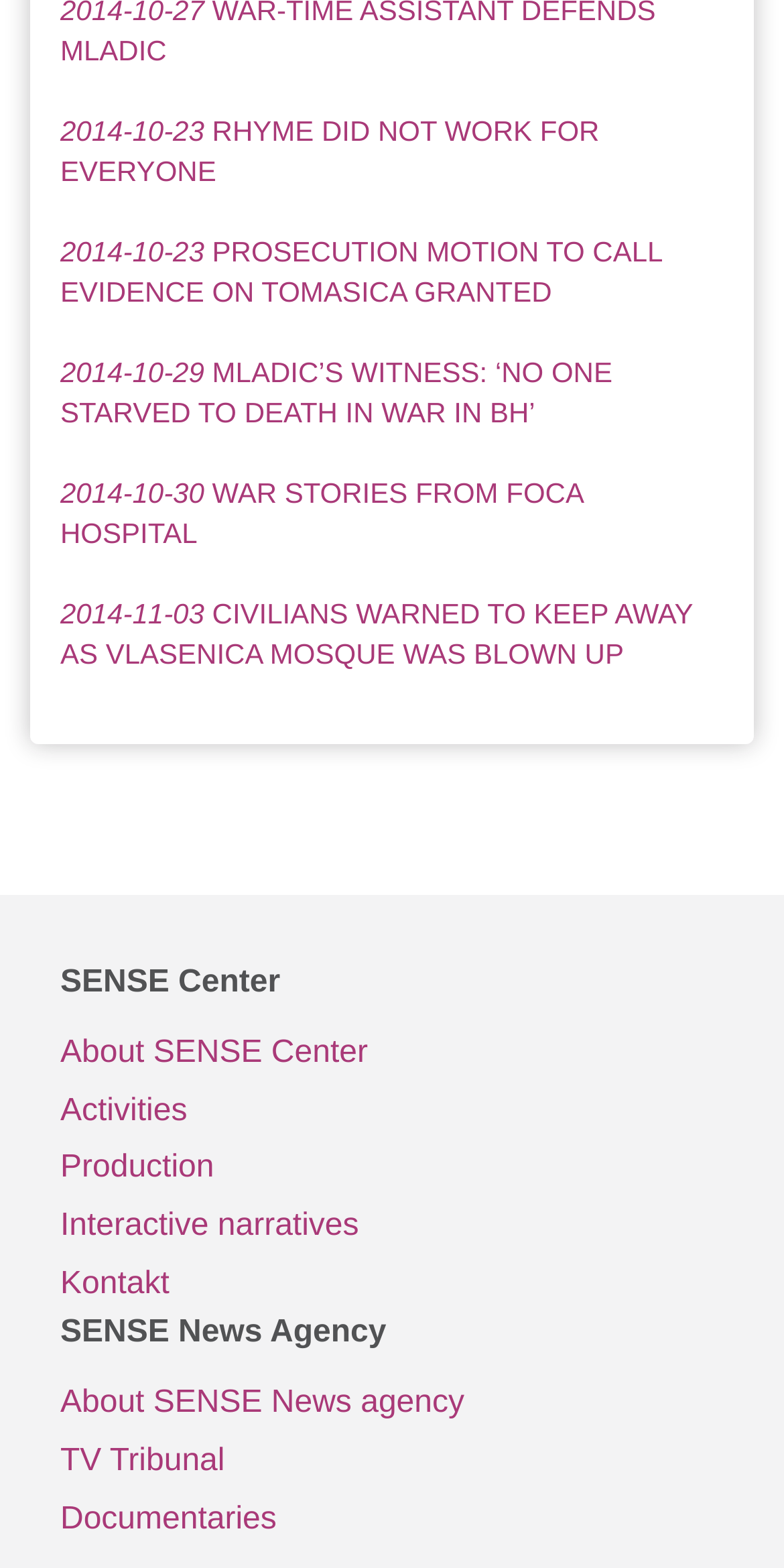Could you specify the bounding box coordinates for the clickable section to complete the following instruction: "explore SENSE News Agency"?

[0.038, 0.839, 0.962, 0.988]